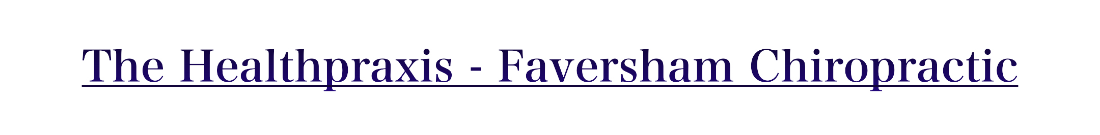Please provide a one-word or short phrase answer to the question:
What atmosphere does the color scheme and design convey?

professional and welcoming